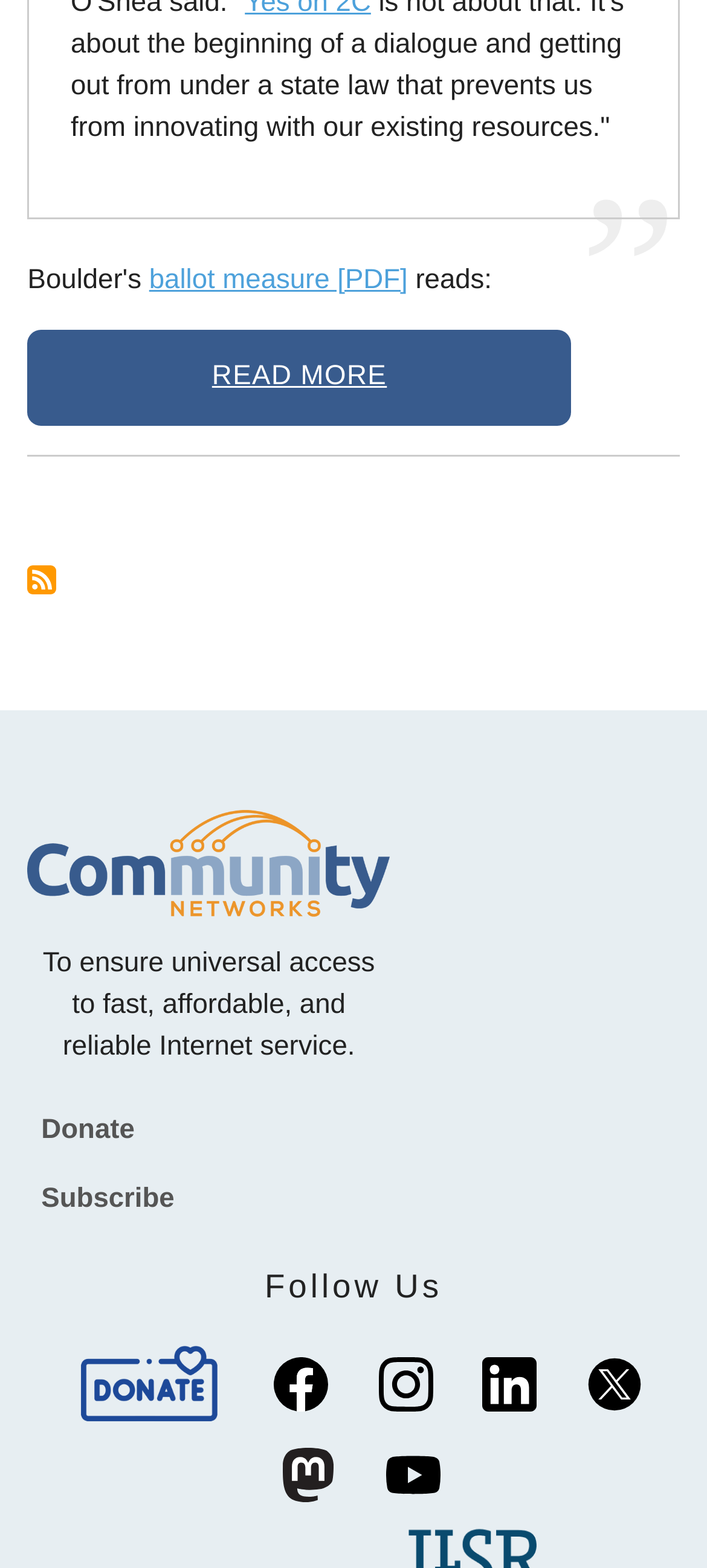Identify the bounding box coordinates of the area you need to click to perform the following instruction: "visit the community networks homepage".

[0.039, 0.517, 0.883, 0.585]